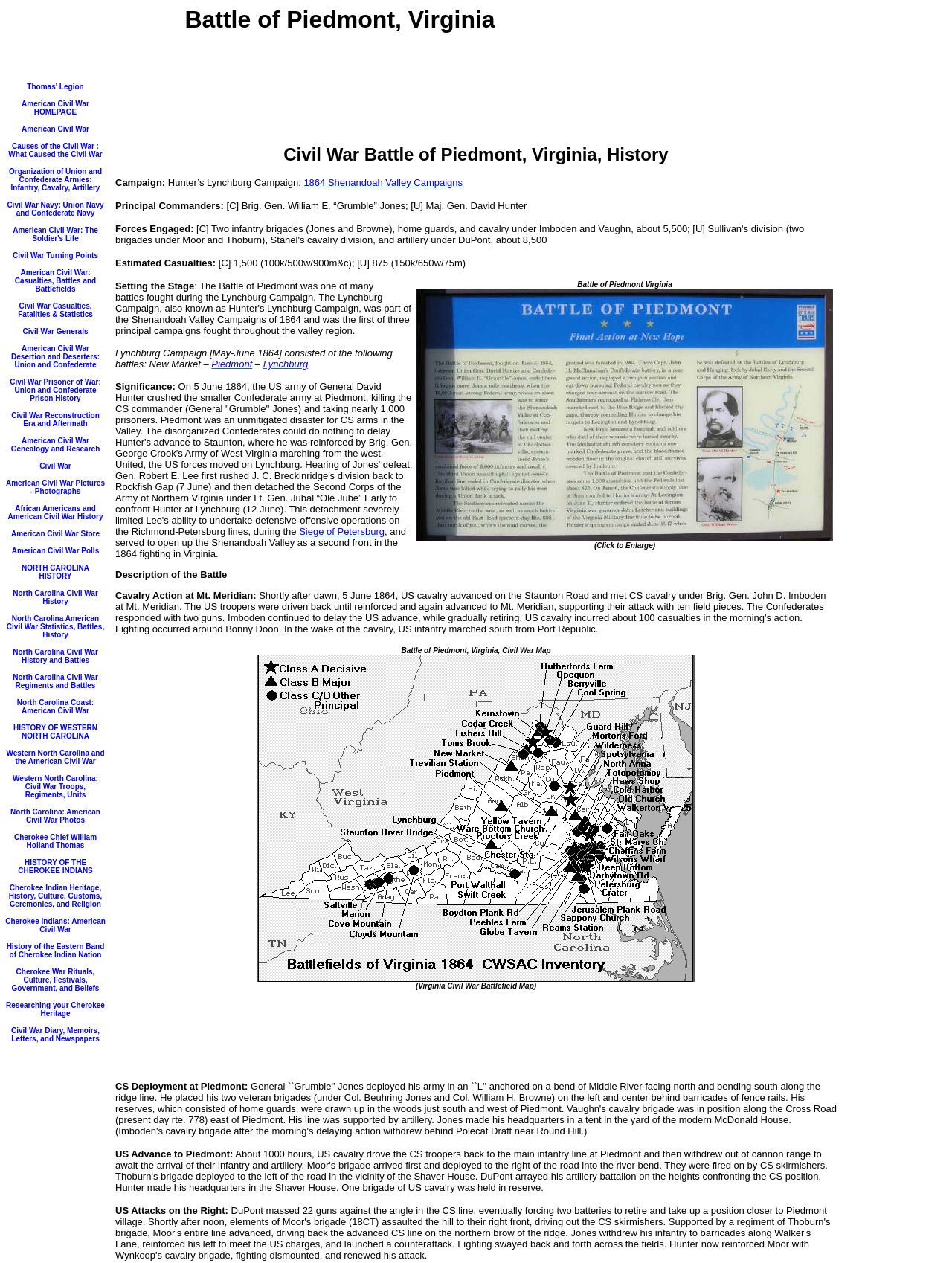Please specify the bounding box coordinates of the element that should be clicked to execute the given instruction: 'Learn about Civil War casualties and fatalities'. Ensure the coordinates are four float numbers between 0 and 1, expressed as [left, top, right, bottom].

[0.019, 0.236, 0.097, 0.253]